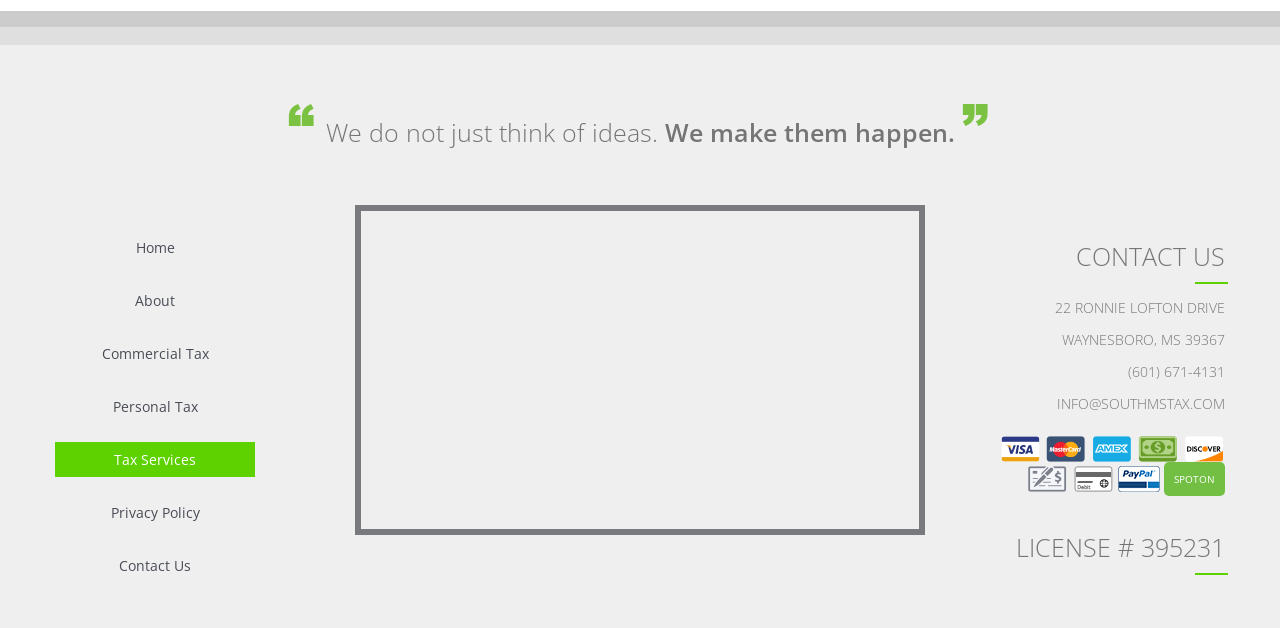Find the bounding box coordinates corresponding to the UI element with the description: "About". The coordinates should be formatted as [left, top, right, bottom], with values as floats between 0 and 1.

[0.043, 0.451, 0.199, 0.507]